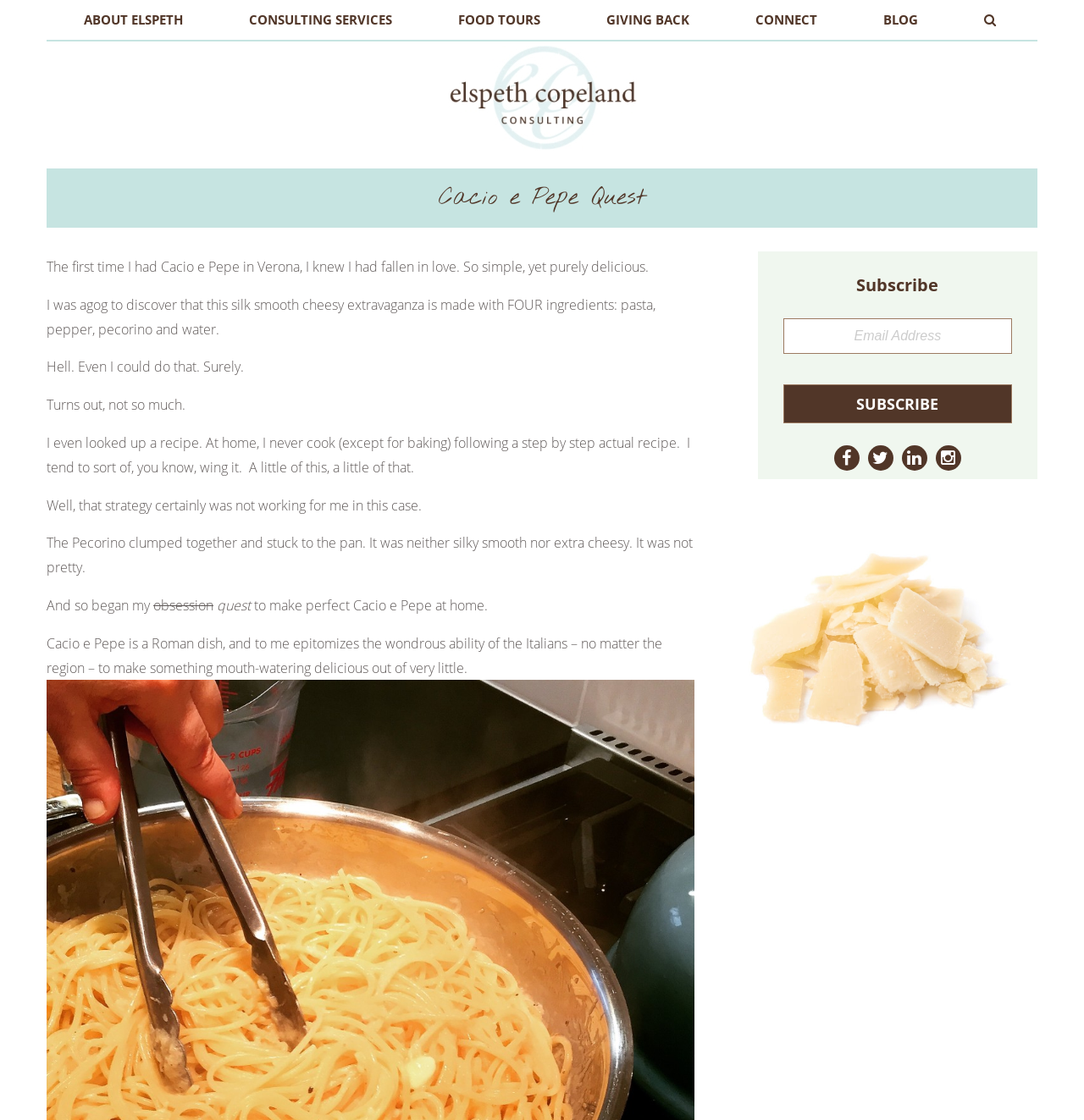Extract the bounding box of the UI element described as: "title="Elspeth Copeland Consulting"".

[0.375, 0.041, 0.625, 0.135]